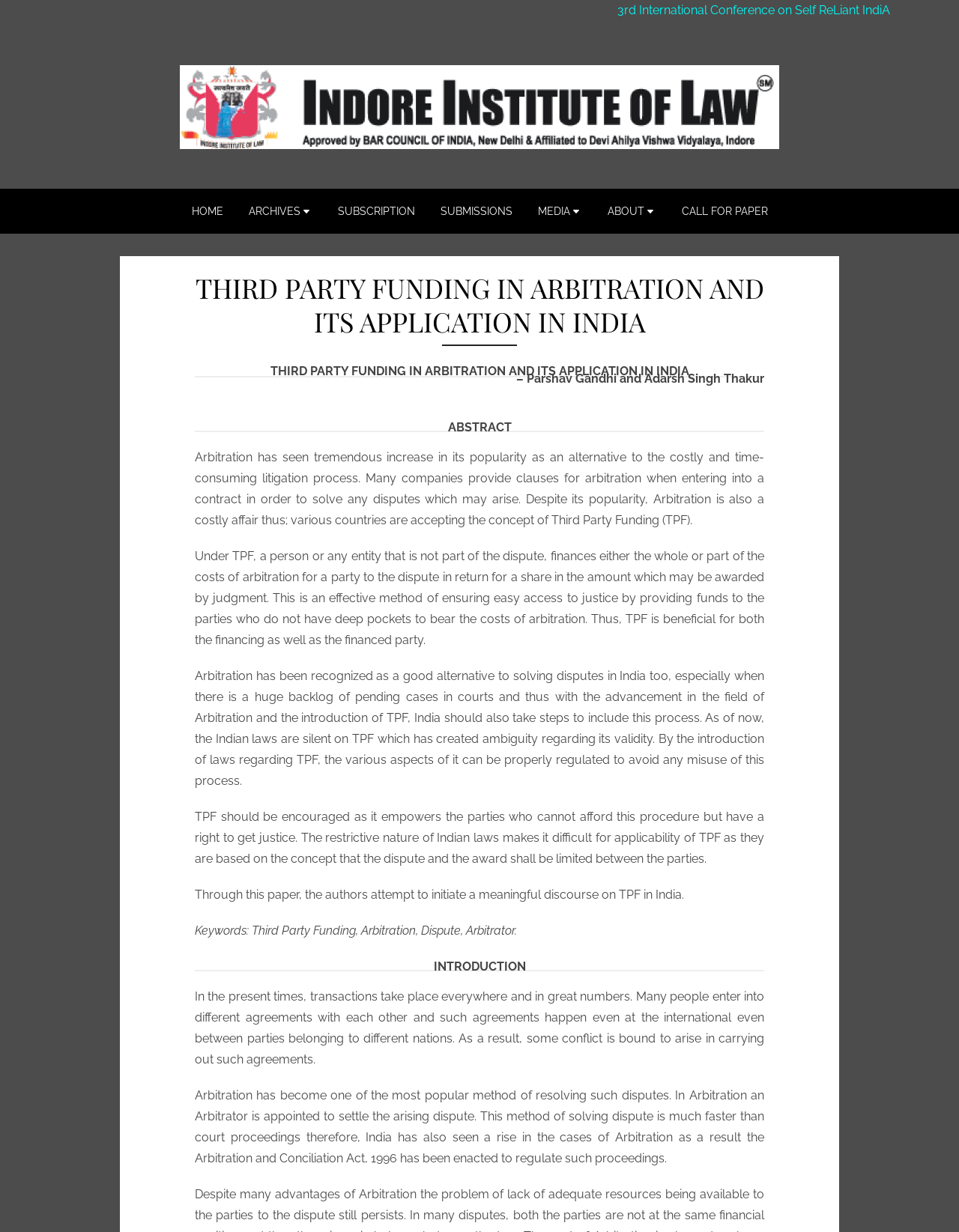What is the name of the institute?
Using the visual information, reply with a single word or short phrase.

Indore Institute Of Law